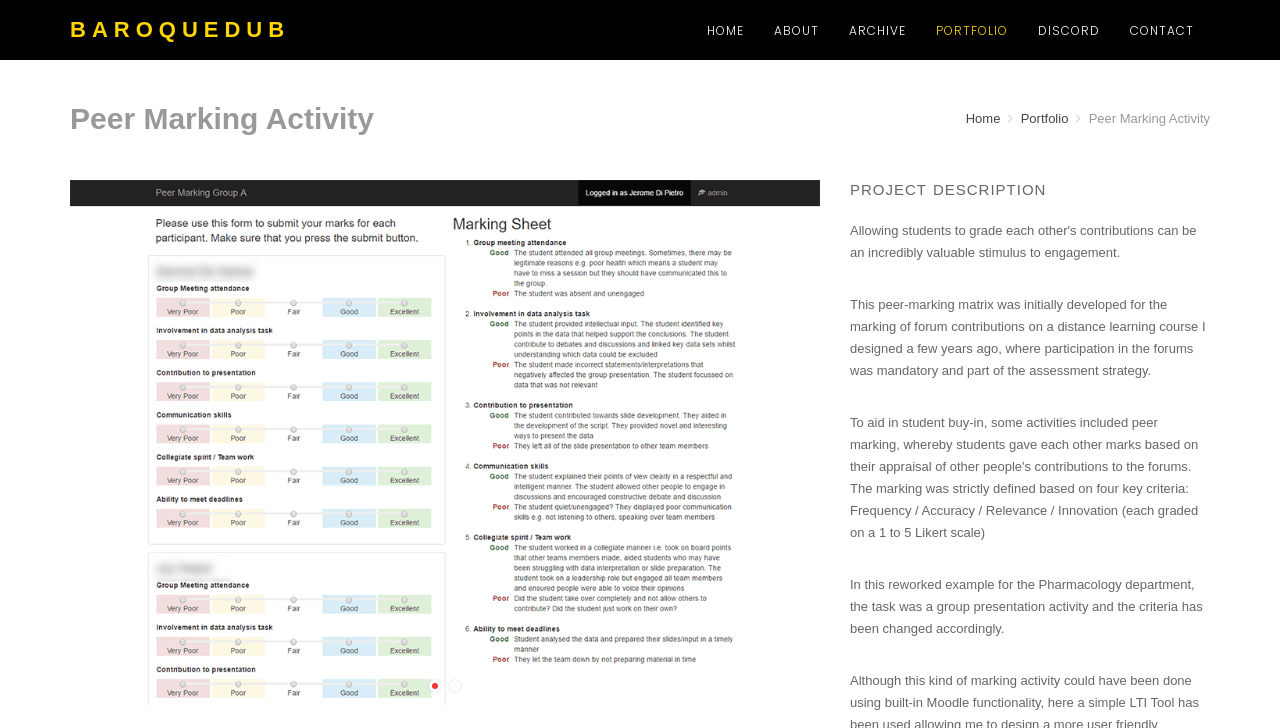Please use the details from the image to answer the following question comprehensively:
How many static text elements are on the webpage?

I examined the webpage and found three static text elements: 'Peer Marking Activity', the project description text, and the text describing the reworked example for the Pharmacology department.